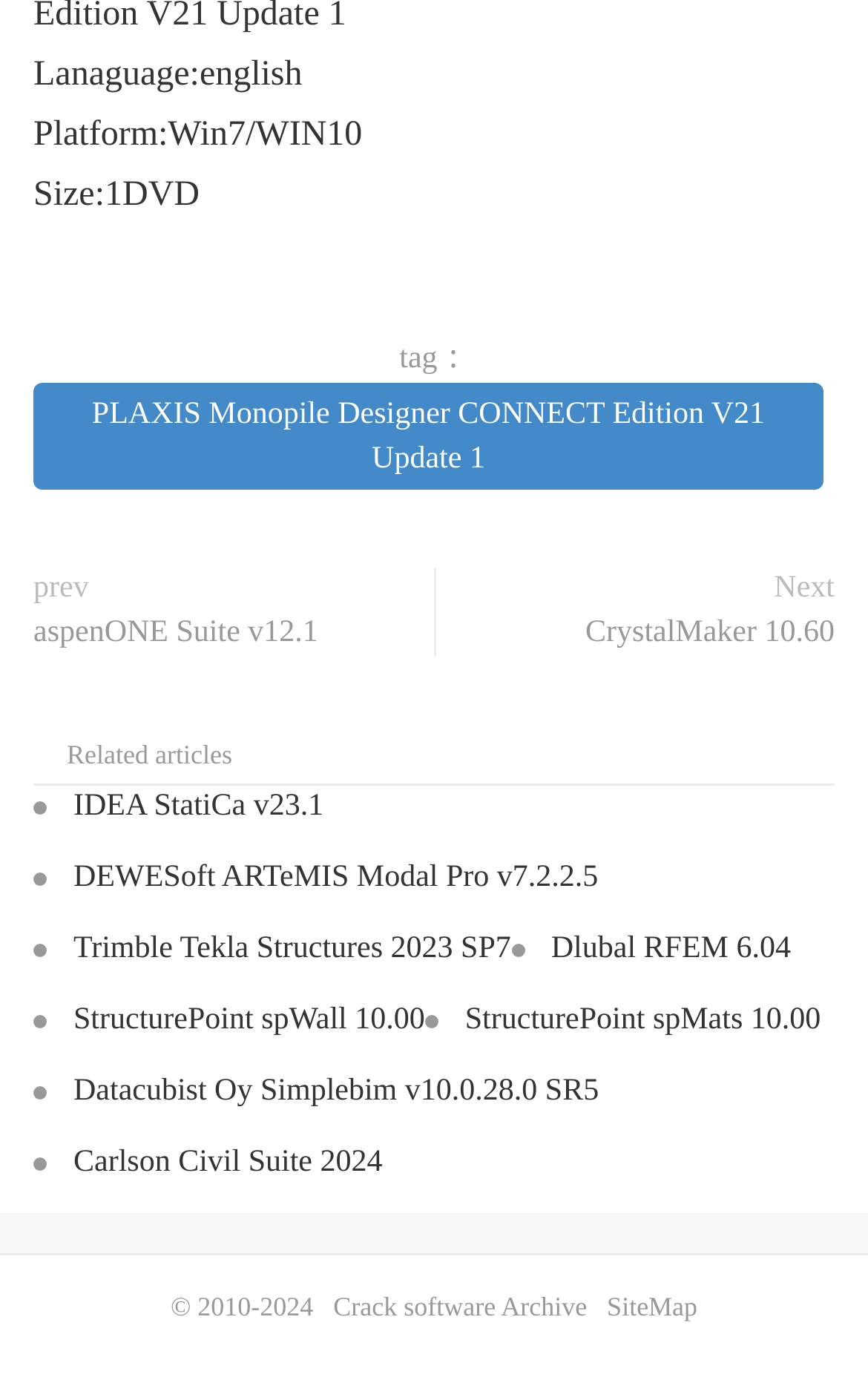Could you provide the bounding box coordinates for the portion of the screen to click to complete this instruction: "Go to aspenONE Suite v12.1"?

[0.038, 0.443, 0.367, 0.475]